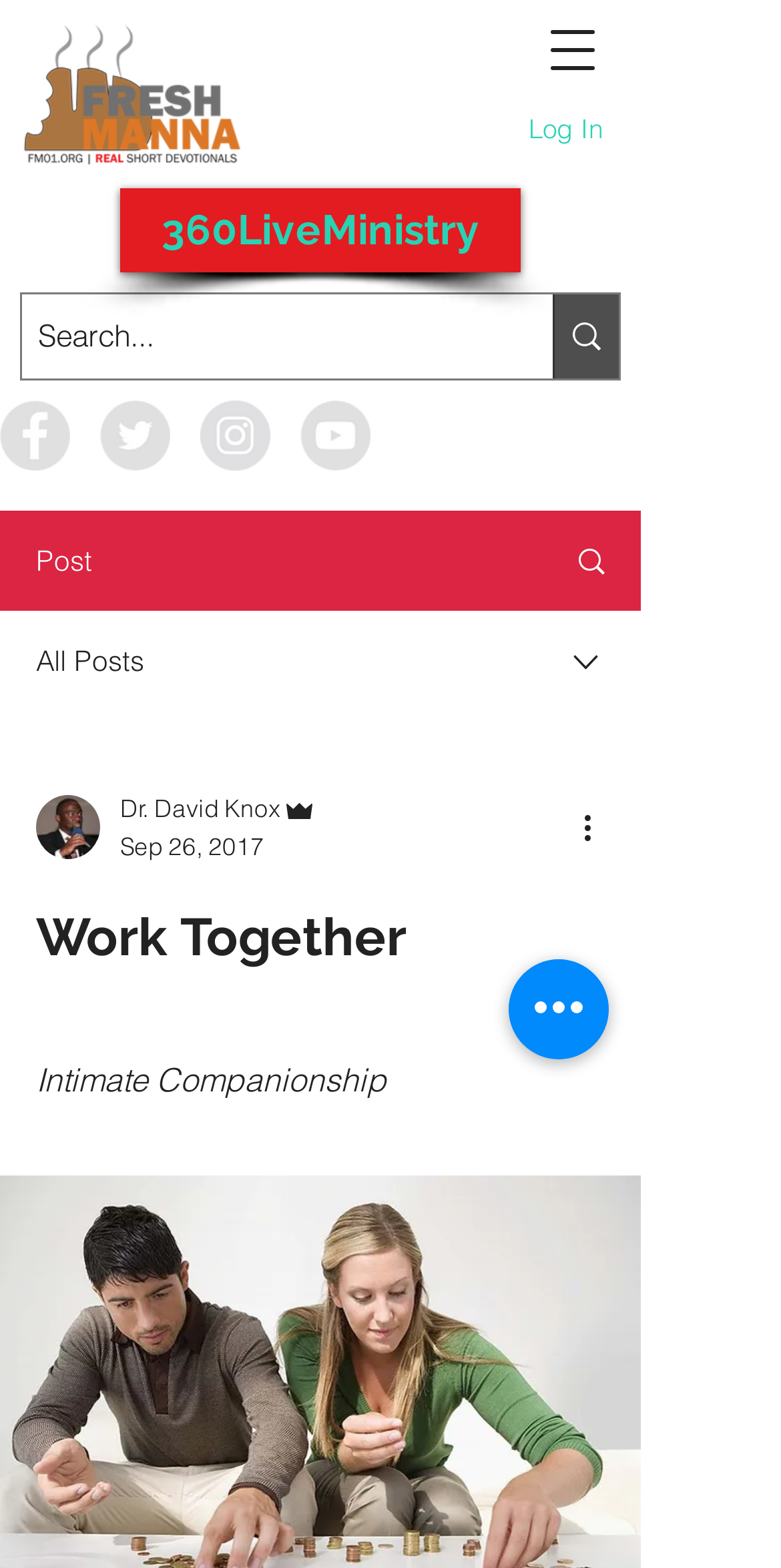Specify the bounding box coordinates (top-left x, top-left y, bottom-right x, bottom-right y) of the UI element in the screenshot that matches this description: Dr. David Knox

[0.154, 0.504, 0.408, 0.528]